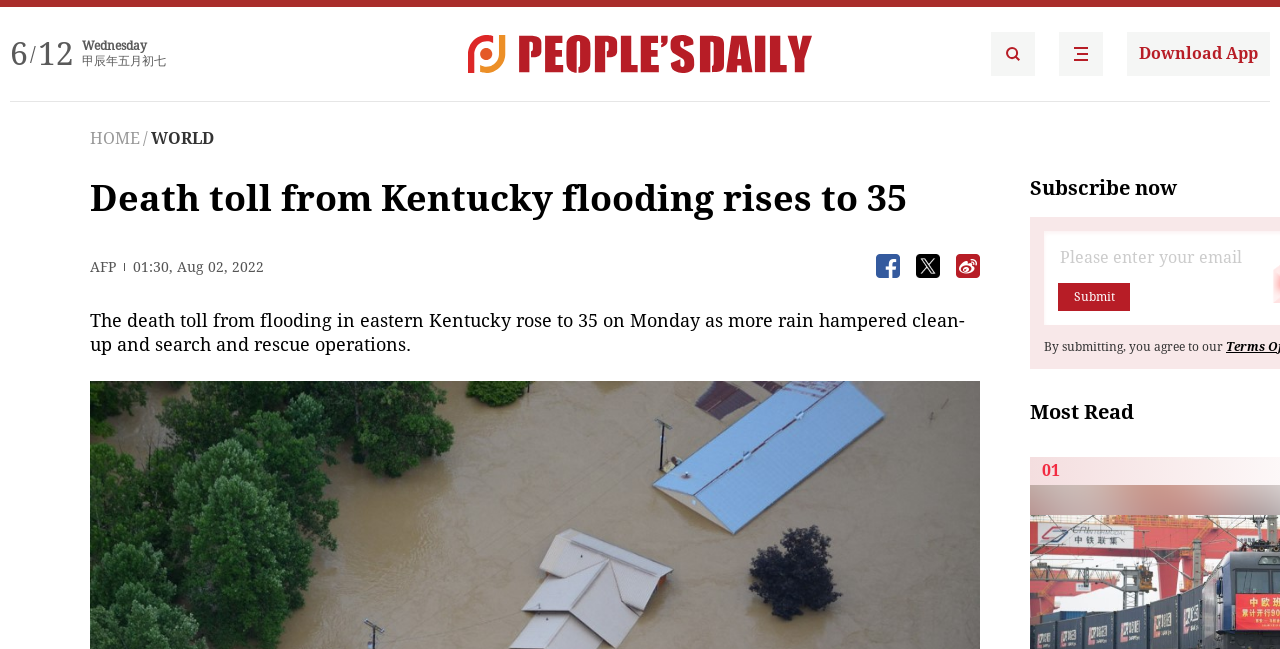How many people died in the Kentucky flooding?
Answer the question with a detailed explanation, including all necessary information.

I found the number by reading the text 'The death toll from flooding in eastern Kentucky rose to 35 on Monday...' which is the main topic of the webpage.